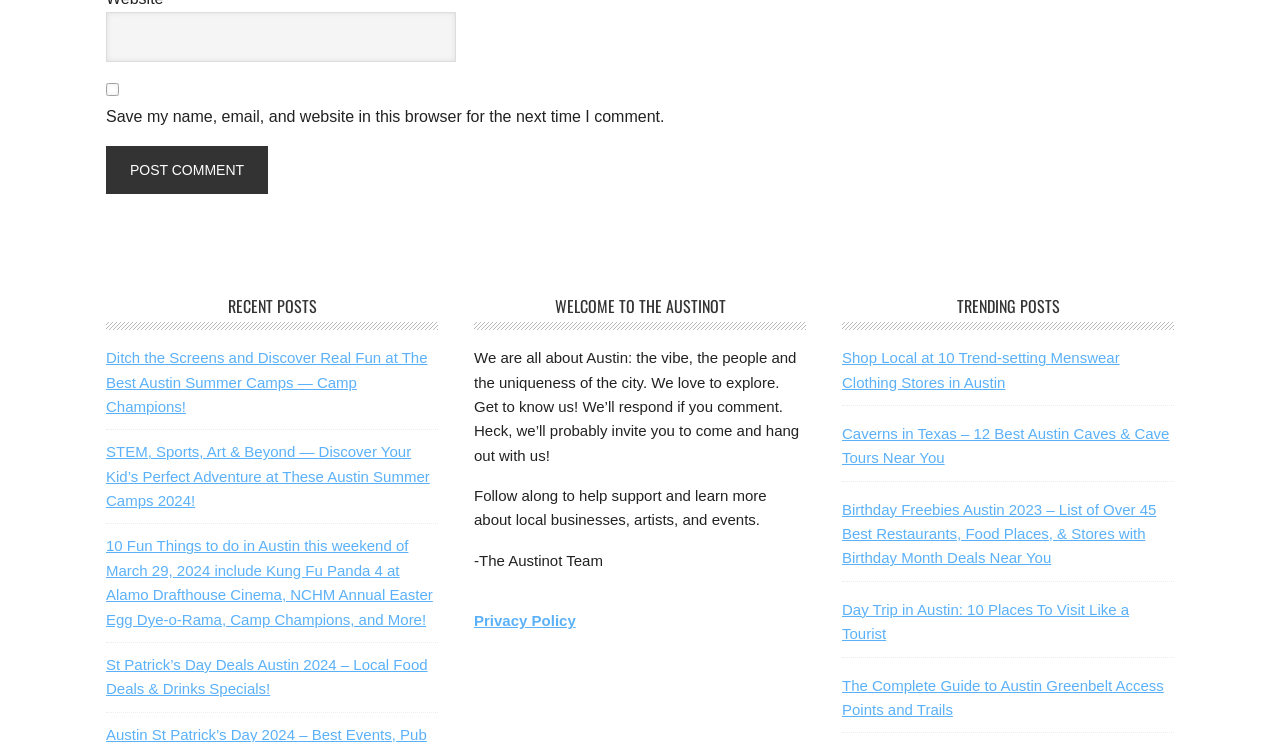Specify the bounding box coordinates of the element's area that should be clicked to execute the given instruction: "read about recent posts". The coordinates should be four float numbers between 0 and 1, i.e., [left, top, right, bottom].

[0.083, 0.402, 0.342, 0.445]